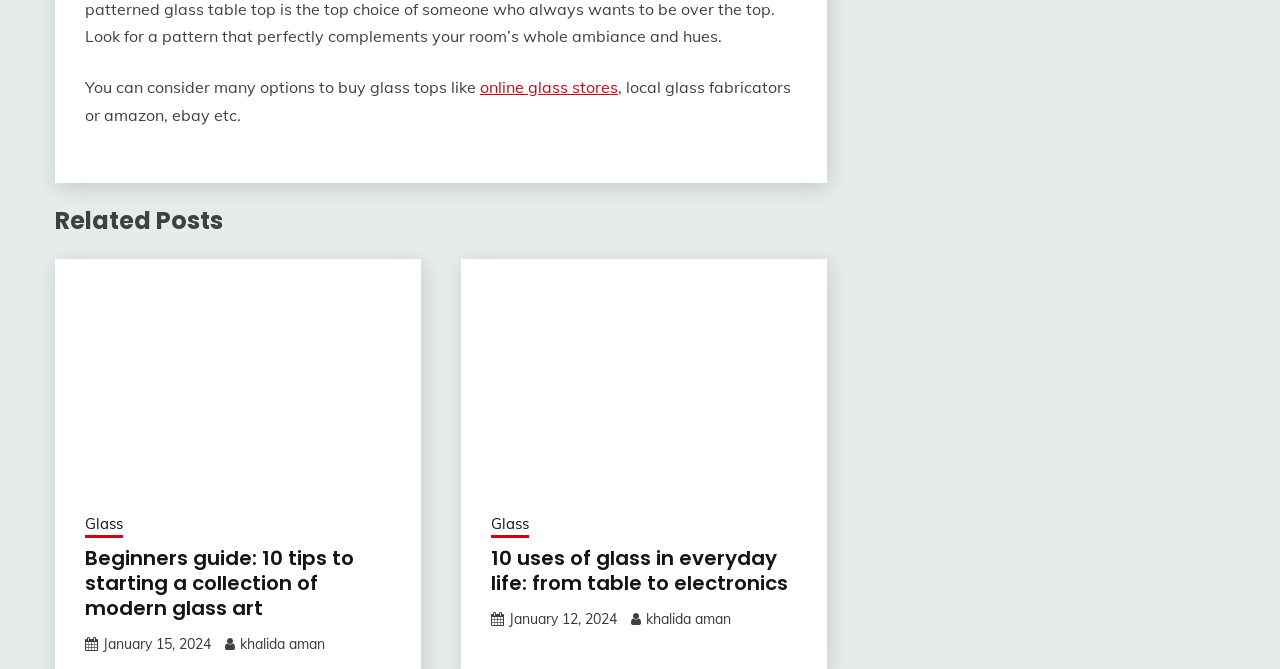Pinpoint the bounding box coordinates of the element you need to click to execute the following instruction: "check 10 uses of glass in everyday life: from table to electronics". The bounding box should be represented by four float numbers between 0 and 1, in the format [left, top, right, bottom].

[0.383, 0.816, 0.622, 0.891]